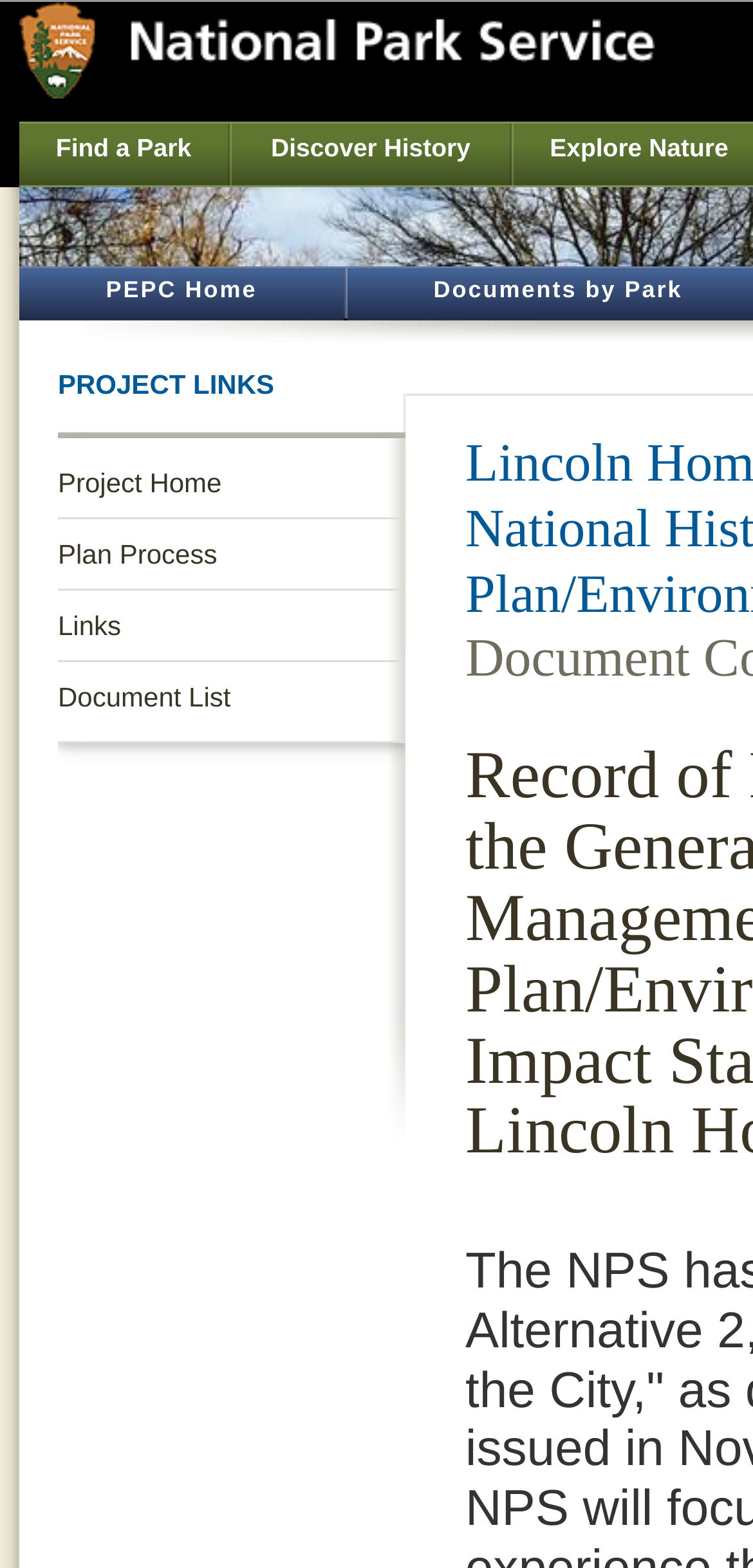Answer with a single word or phrase: 
What is the logo at the top left corner?

National Park Service Logo